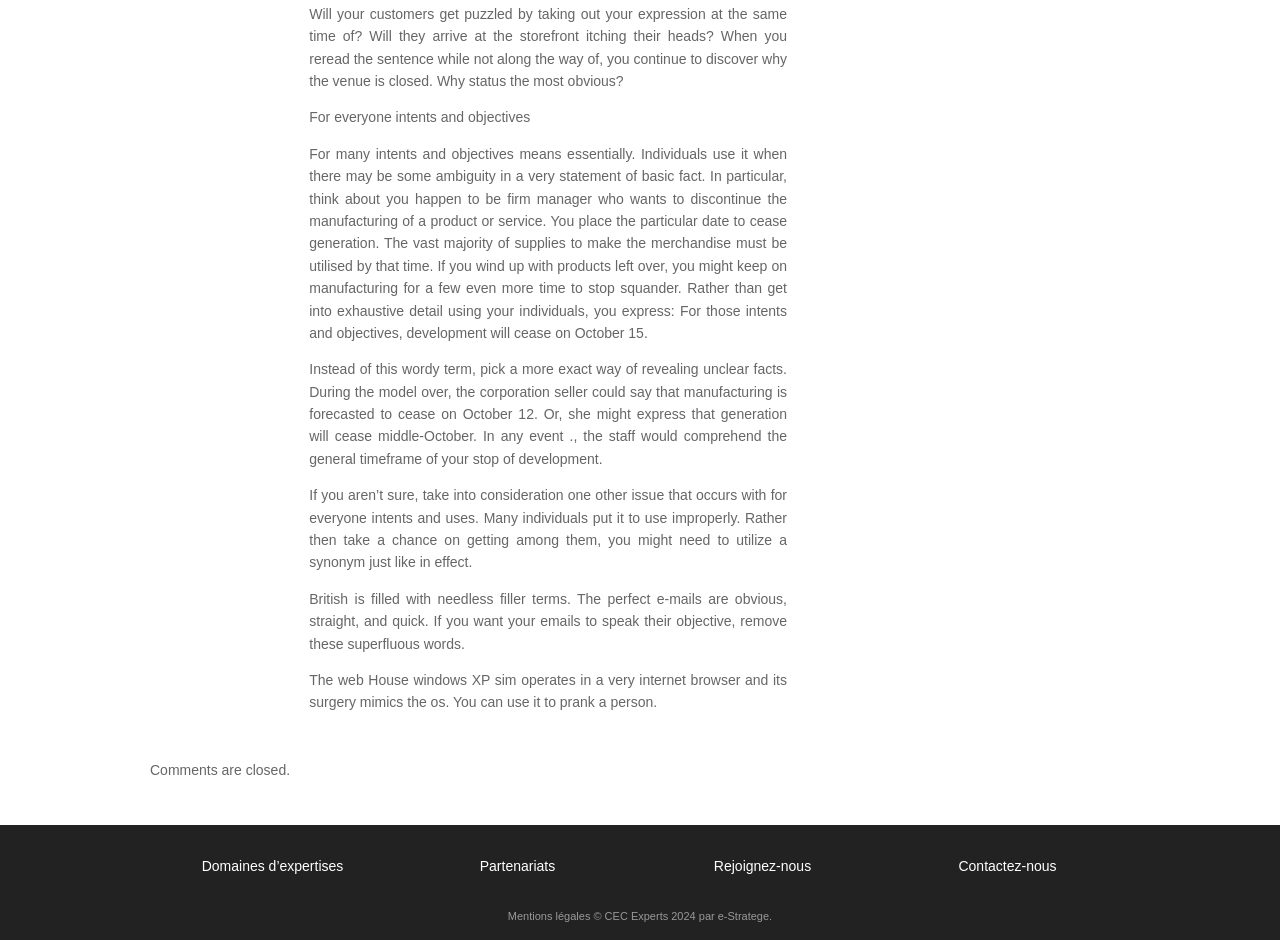From the webpage screenshot, predict the bounding box coordinates (top-left x, top-left y, bottom-right x, bottom-right y) for the UI element described here: e-Stratege

[0.561, 0.968, 0.601, 0.98]